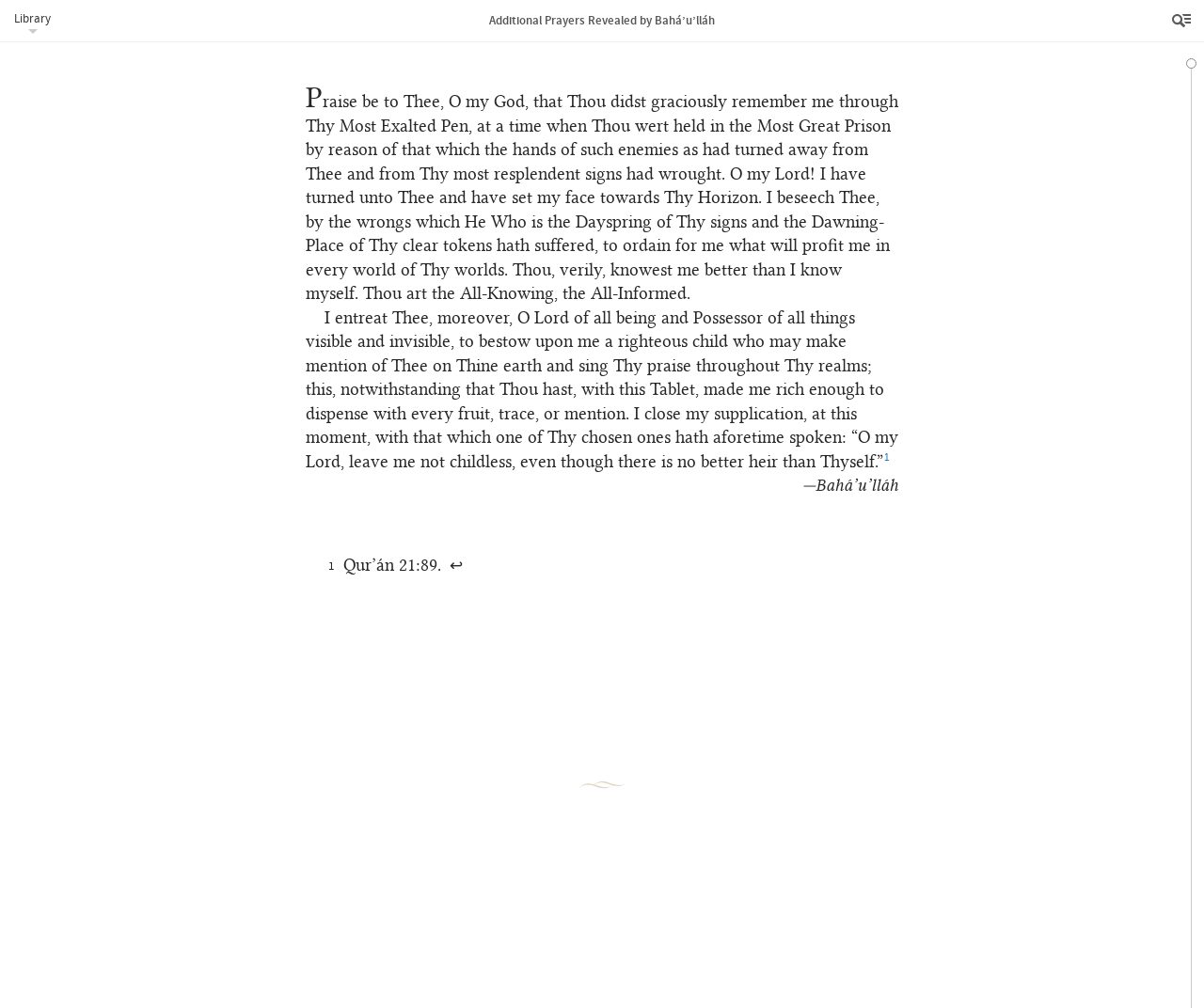Provide the bounding box coordinates of the UI element that matches the description: "parent_node: Qur’án 21:89.".

[0.366, 0.552, 0.384, 0.57]